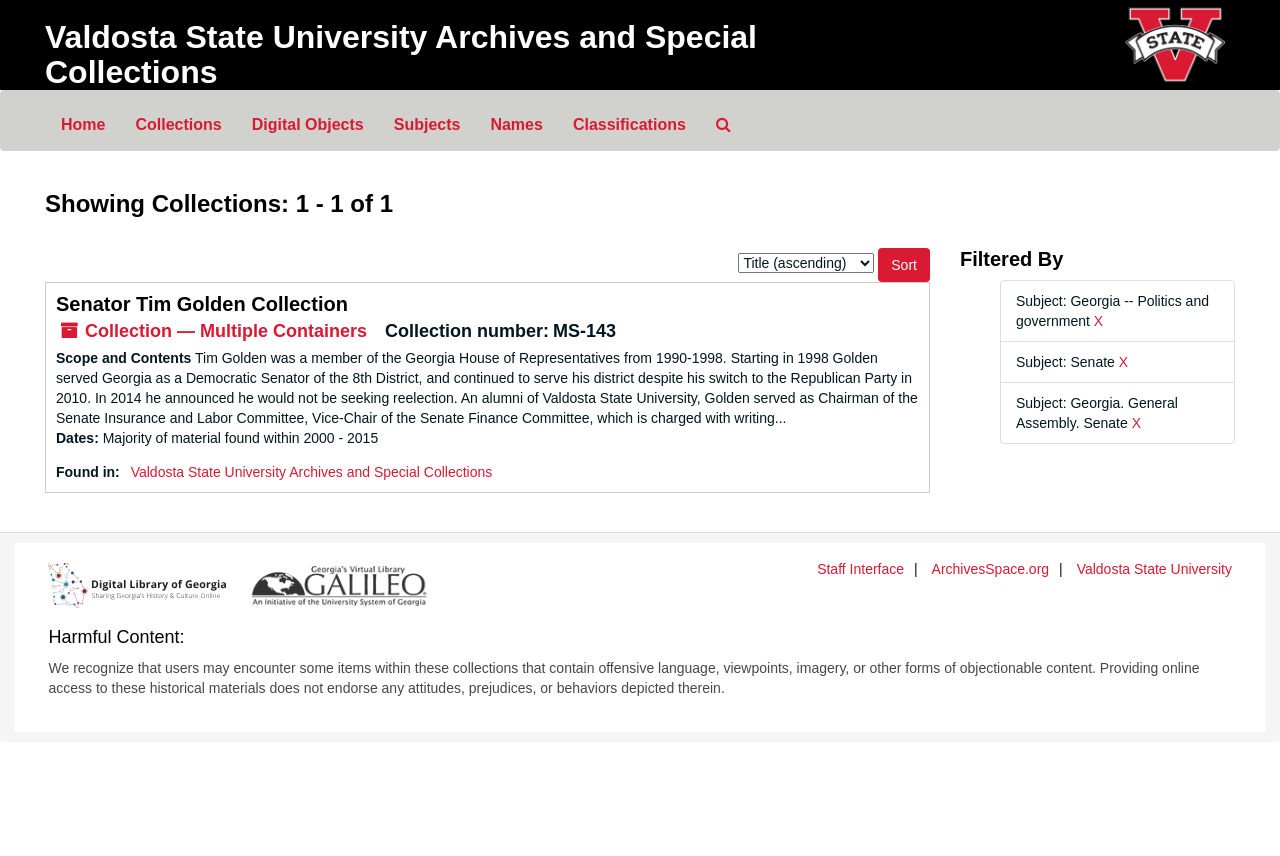Please identify the bounding box coordinates of the clickable region that I should interact with to perform the following instruction: "Click on the 'Home' link". The coordinates should be expressed as four float numbers between 0 and 1, i.e., [left, top, right, bottom].

[0.036, 0.117, 0.094, 0.176]